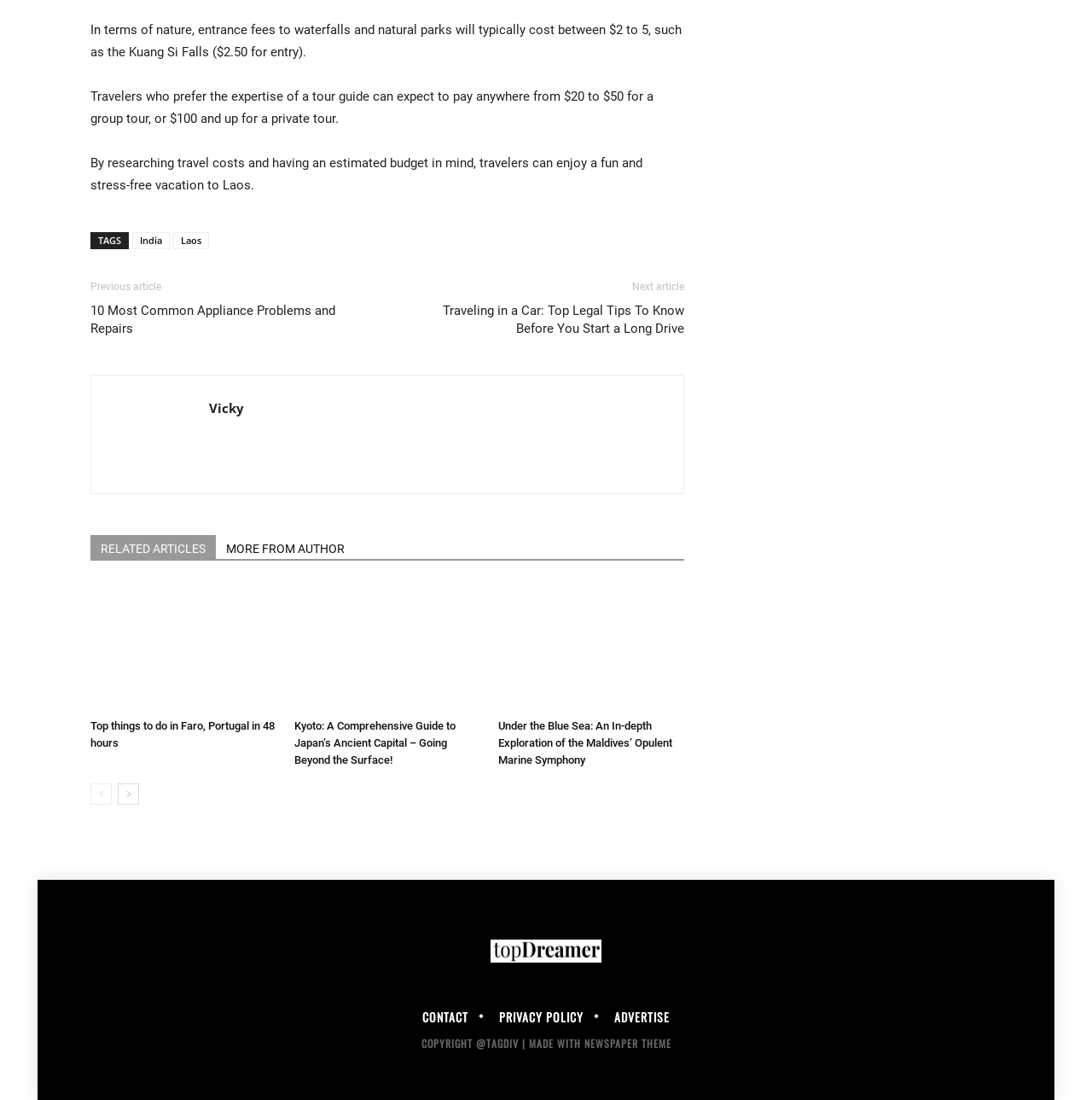Determine the bounding box coordinates of the area to click in order to meet this instruction: "Read the article 'Top things to do in Faro, Portugal in 48 hours'".

[0.083, 0.531, 0.253, 0.647]